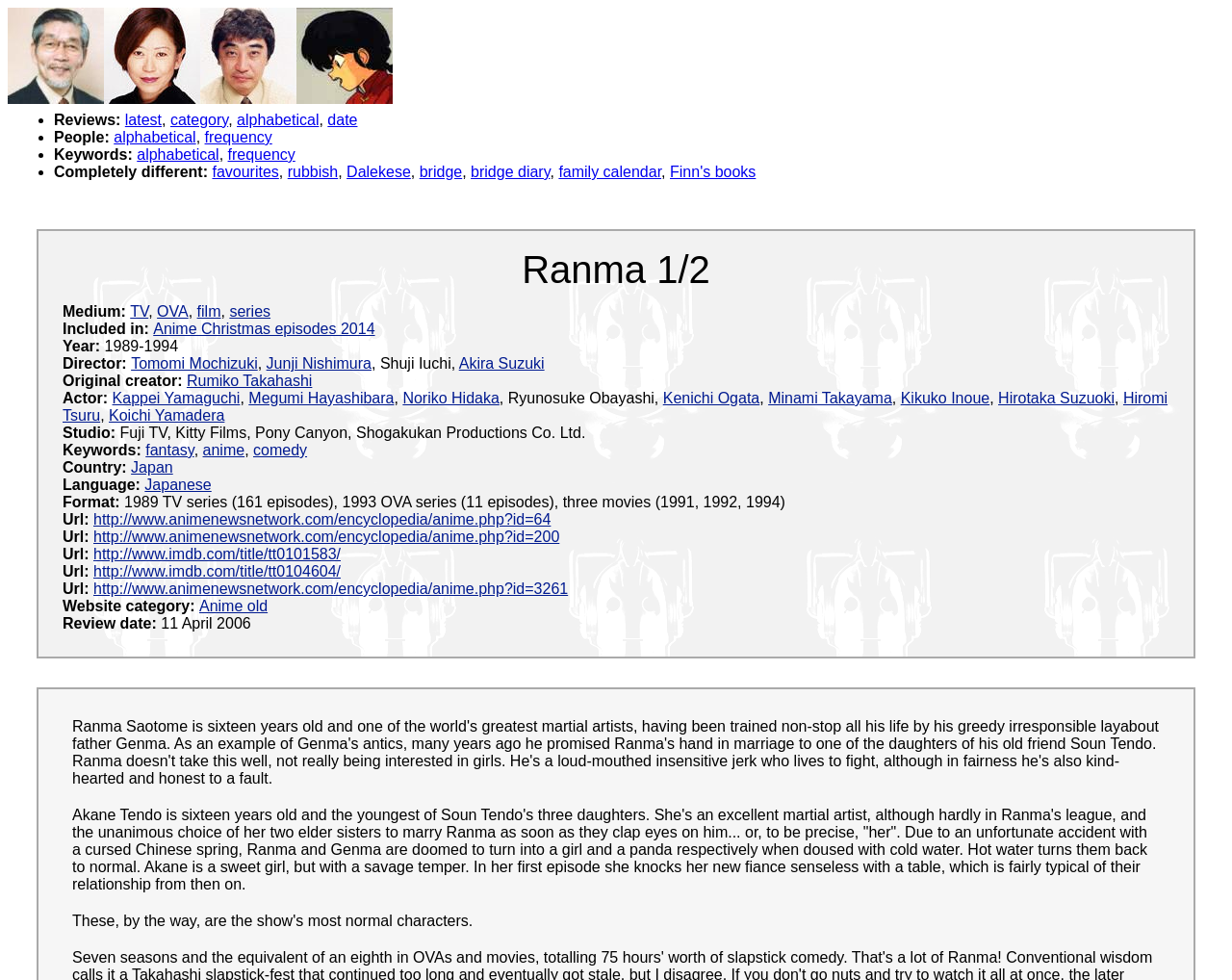Refer to the image and offer a detailed explanation in response to the question: Who is the original creator of Ranma 1/2?

The original creator of Ranma 1/2 can be found in the link element with bounding box coordinates [0.152, 0.38, 0.253, 0.397], which is labeled as 'Rumiko Takahashi'.